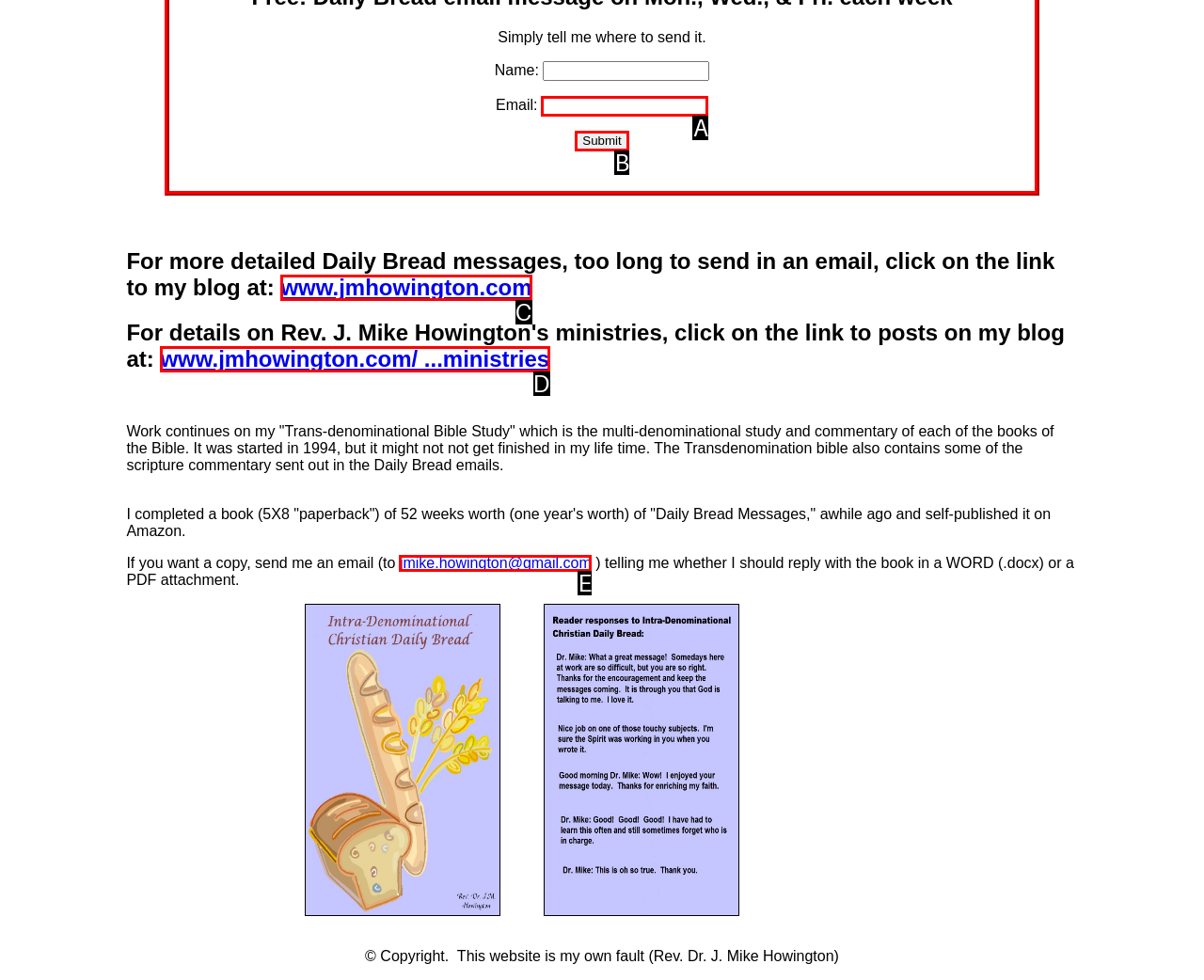Based on the description: parent_node: Email: name="Email", identify the matching HTML element. Reply with the letter of the correct option directly.

A